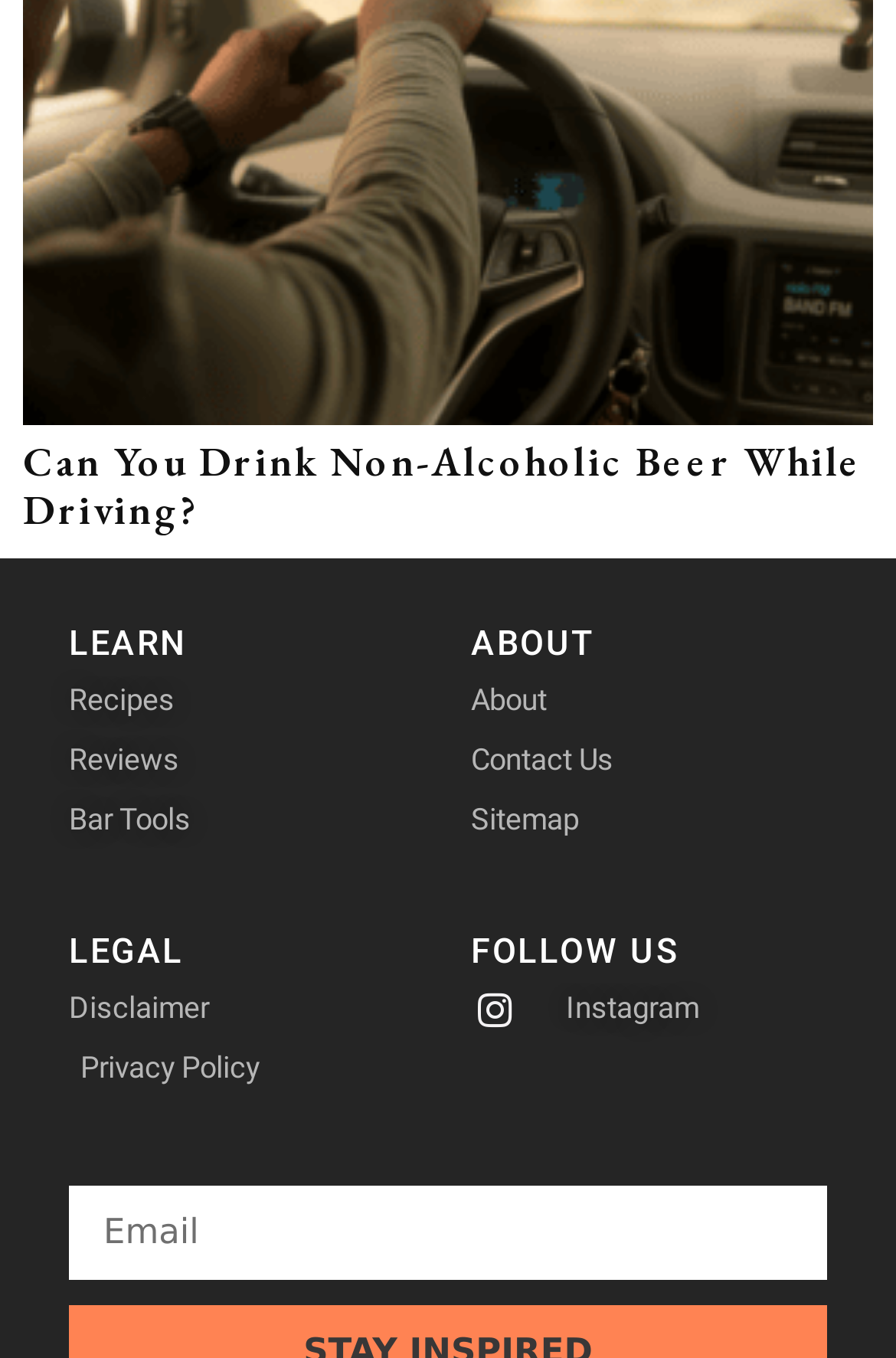What are the main categories on this webpage?
Based on the visual information, provide a detailed and comprehensive answer.

The main categories on this webpage are 'LEARN', 'ABOUT', 'LEGAL', and 'FOLLOW US' because these headings are displayed prominently on the page, and each category has sub-links underneath them, indicating that they are the main sections of the webpage.